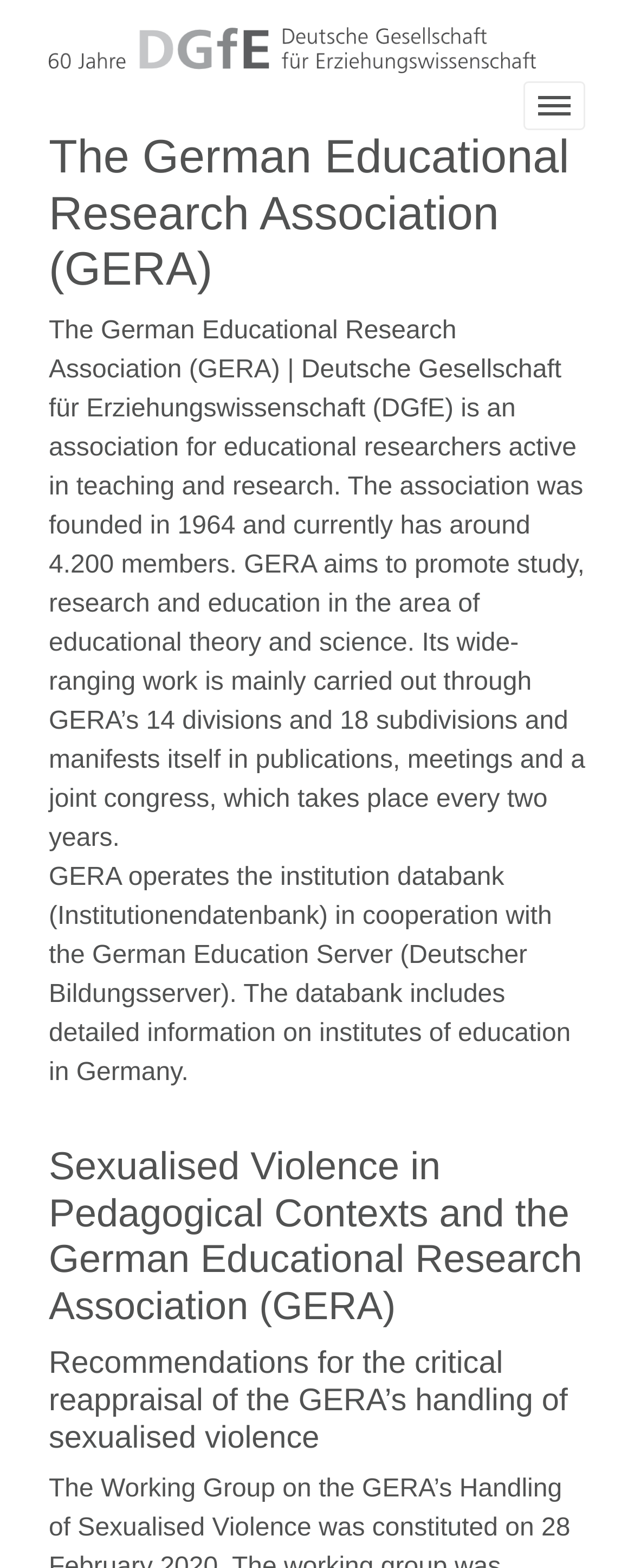How many members does GERA have?
Using the visual information, answer the question in a single word or phrase.

around 4.200